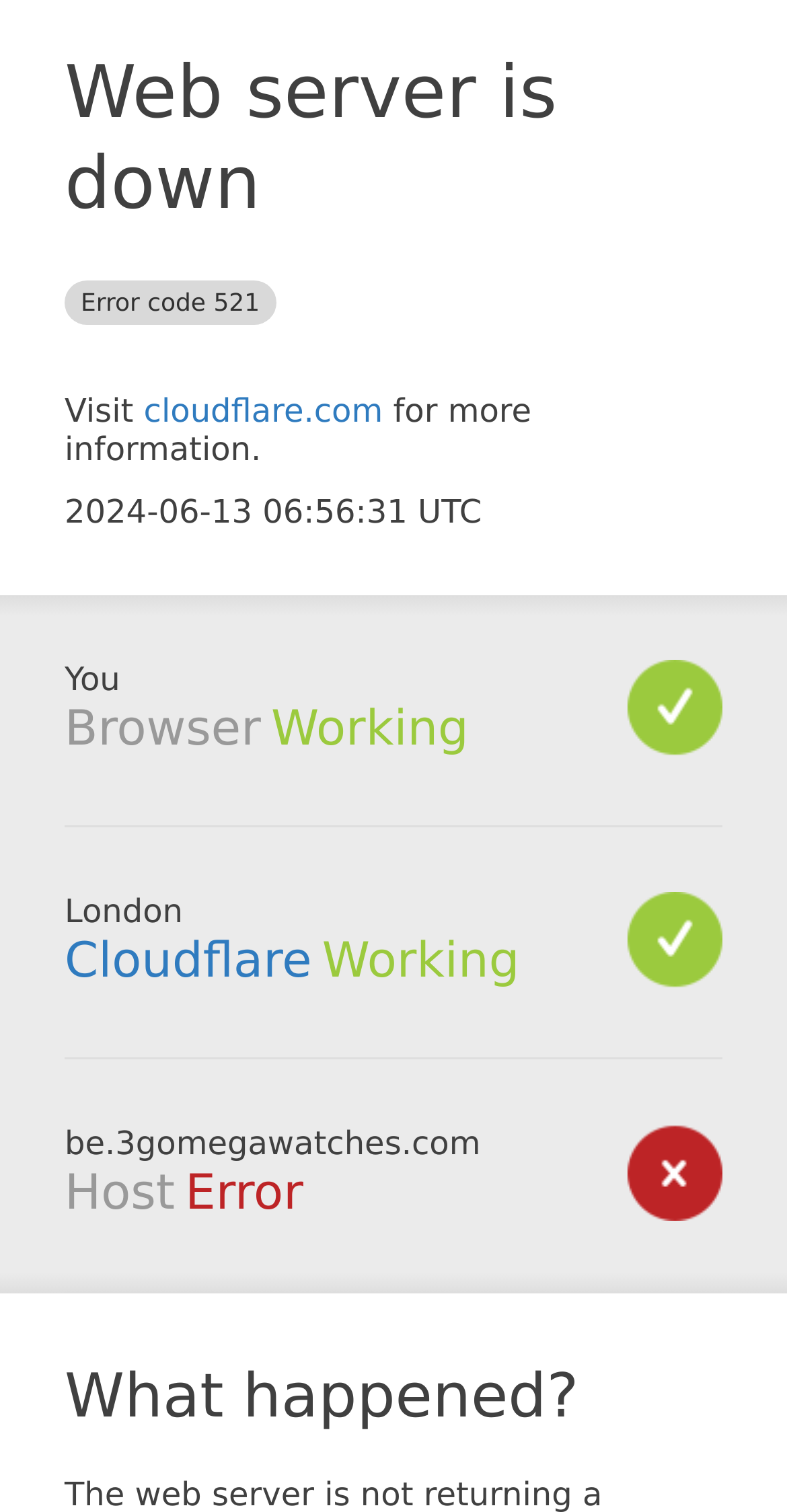Summarize the webpage with a detailed and informative caption.

The webpage appears to be an error page, indicating that the web server is down. At the top, there is a prominent heading that reads "Web server is down Error code 521". Below this heading, there is a link to "cloudflare.com" with a brief description "Visit" and additional text "for more information." The current date and time, "2024-06-13 06:56:31 UTC", is displayed below this section.

On the left side of the page, there are several sections with headings, including "Browser", "Cloudflare", and "Host". The "Browser" section has a subheading "Working" and is located above the "Cloudflare" section, which also has a subheading "Working". The "Host" section has a subheading "Error".

At the bottom of the page, there is a heading "What happened?" which seems to be a question or a section title. The domain name "be.3gomegawatches.com" is displayed above this section. Overall, the page appears to be providing information about the error and the current status of the web server.